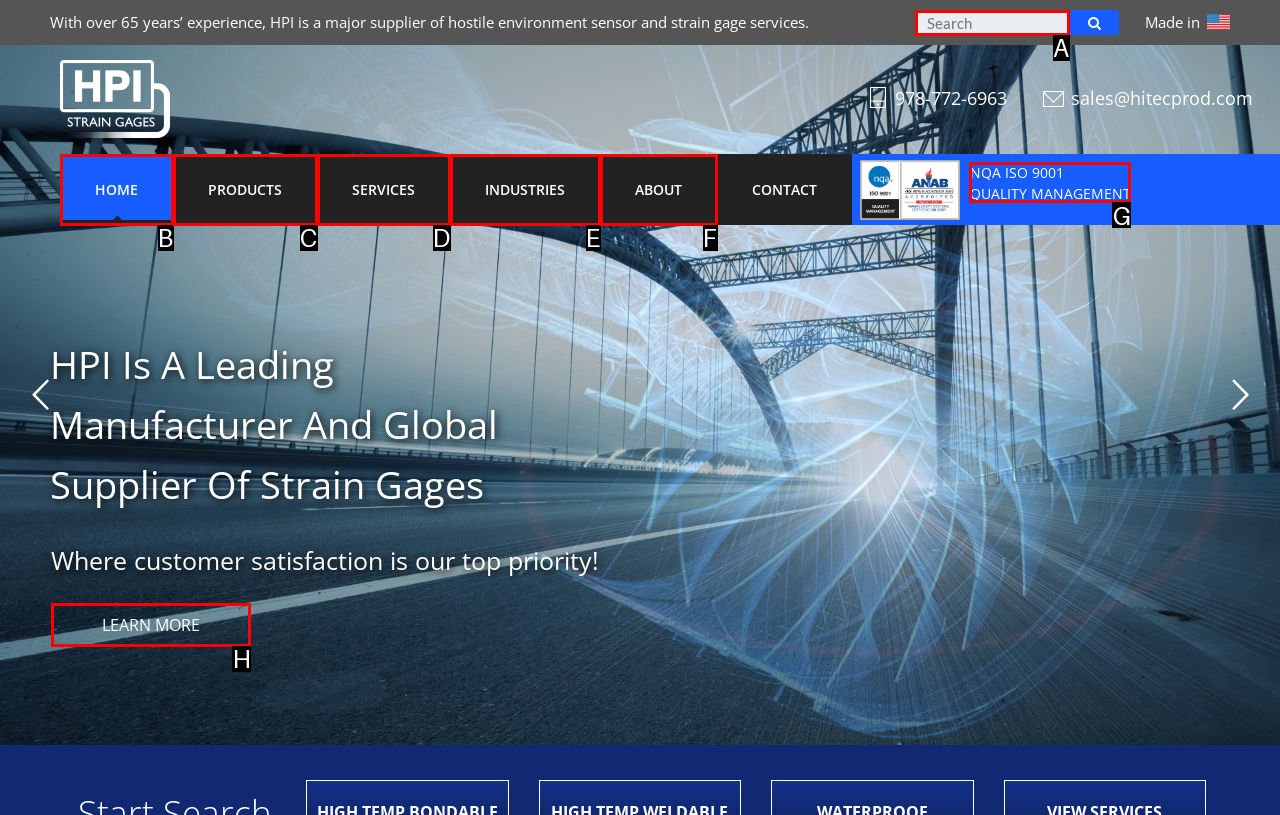Tell me the letter of the UI element I should click to accomplish the task: Click the 'Home' link based on the choices provided in the screenshot.

None